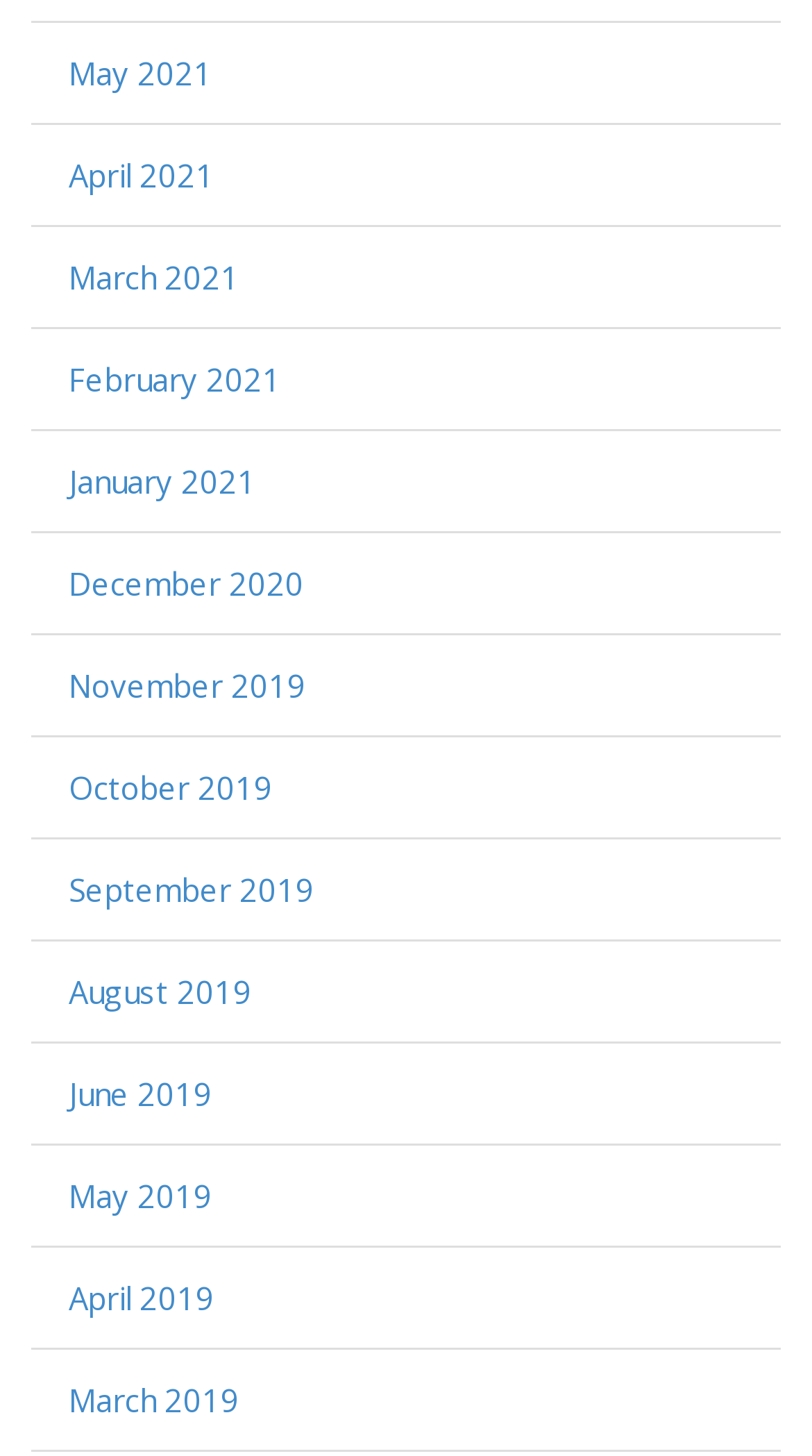Please find the bounding box coordinates of the element that must be clicked to perform the given instruction: "Subscribe to the Columbia Climate School Newsletter". The coordinates should be four float numbers from 0 to 1, i.e., [left, top, right, bottom].

None